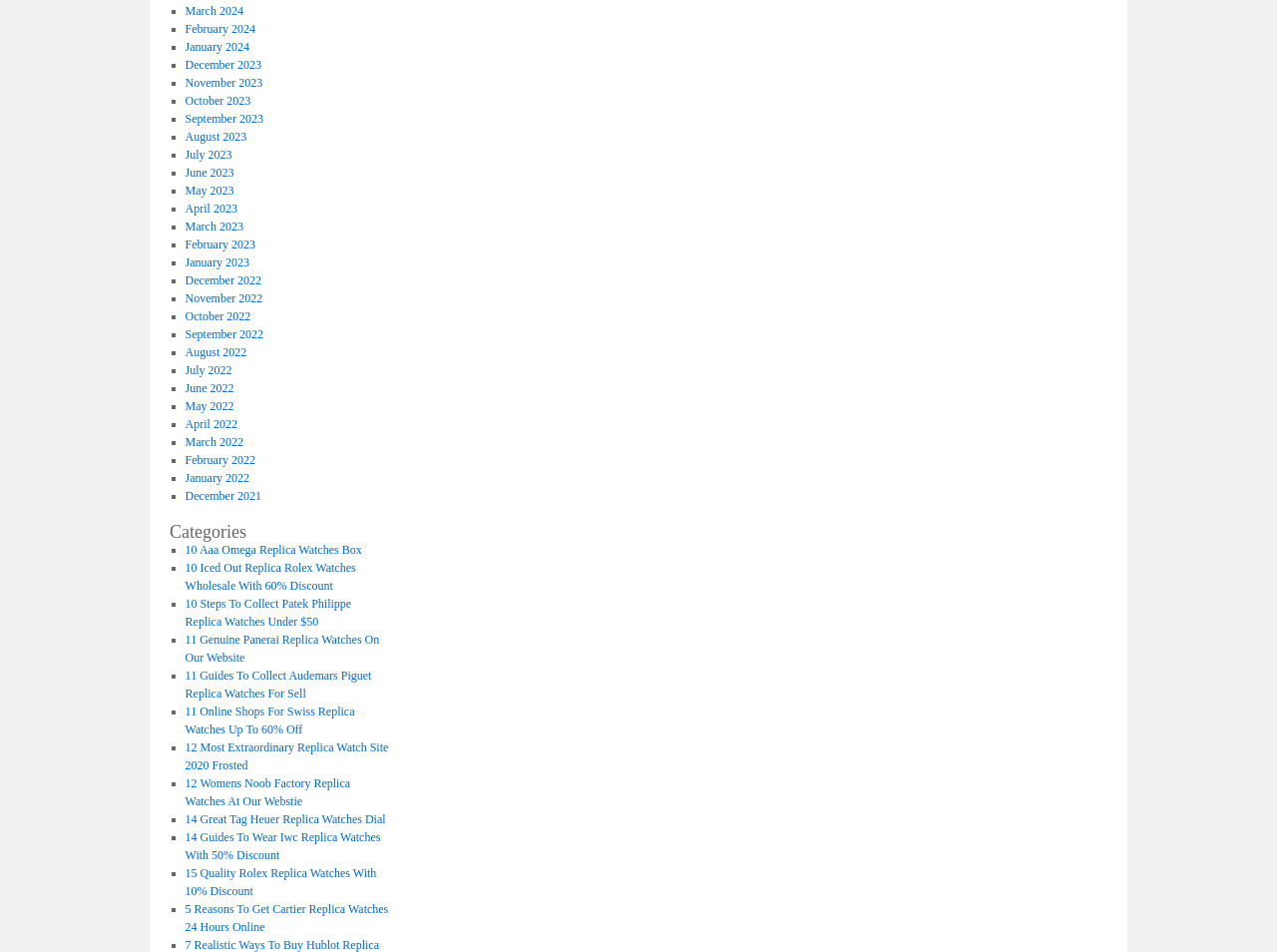Give the bounding box coordinates for the element described by: "August 2023".

[0.145, 0.136, 0.193, 0.151]